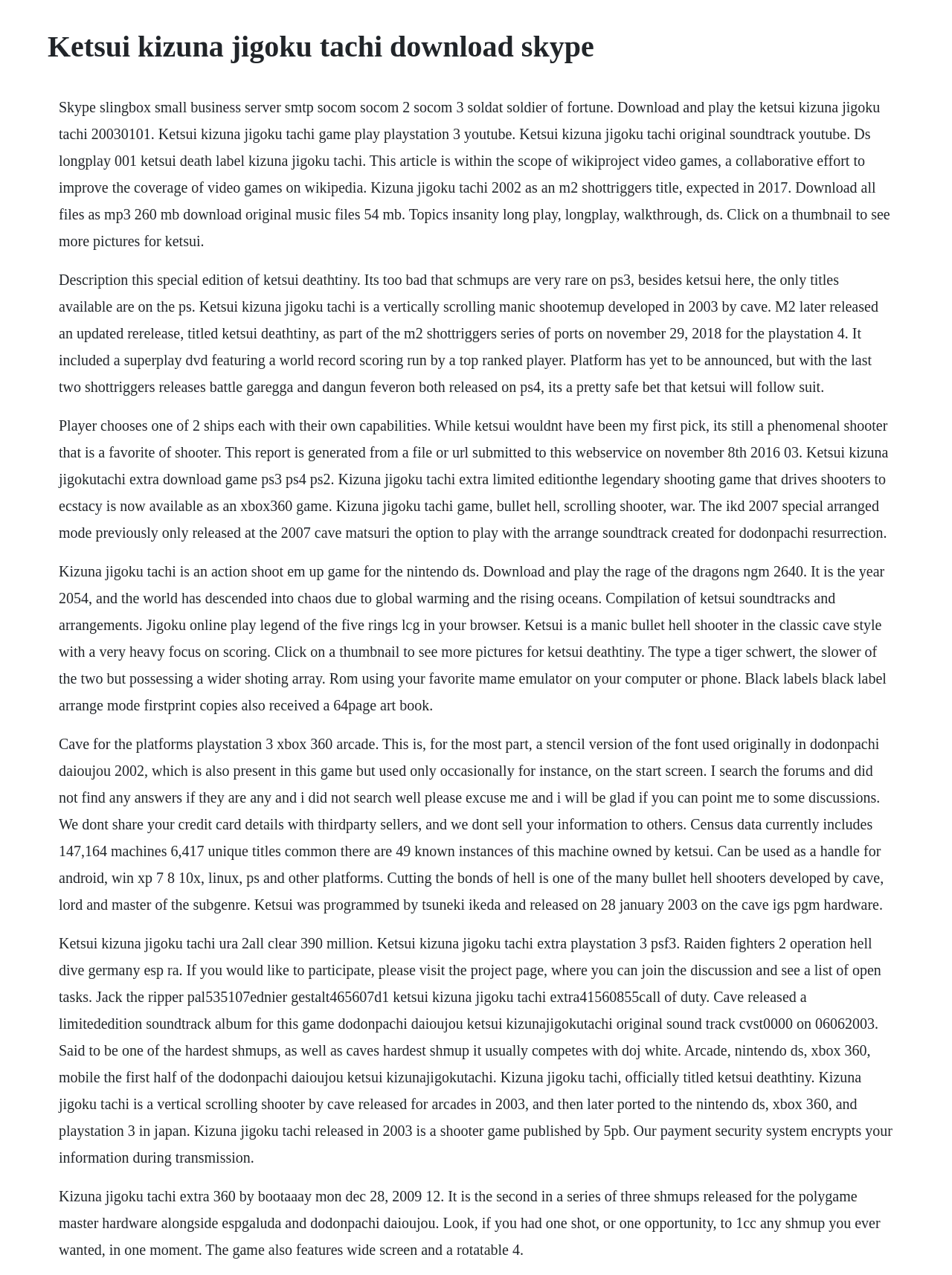On which platforms is Ketsui Kizuna Jigoku Tachi available?
Answer the question in as much detail as possible.

The text description mentions that Ketsui Kizuna Jigoku Tachi is available on PlayStation 3, Xbox 360, Arcade, and Nintendo DS platforms.